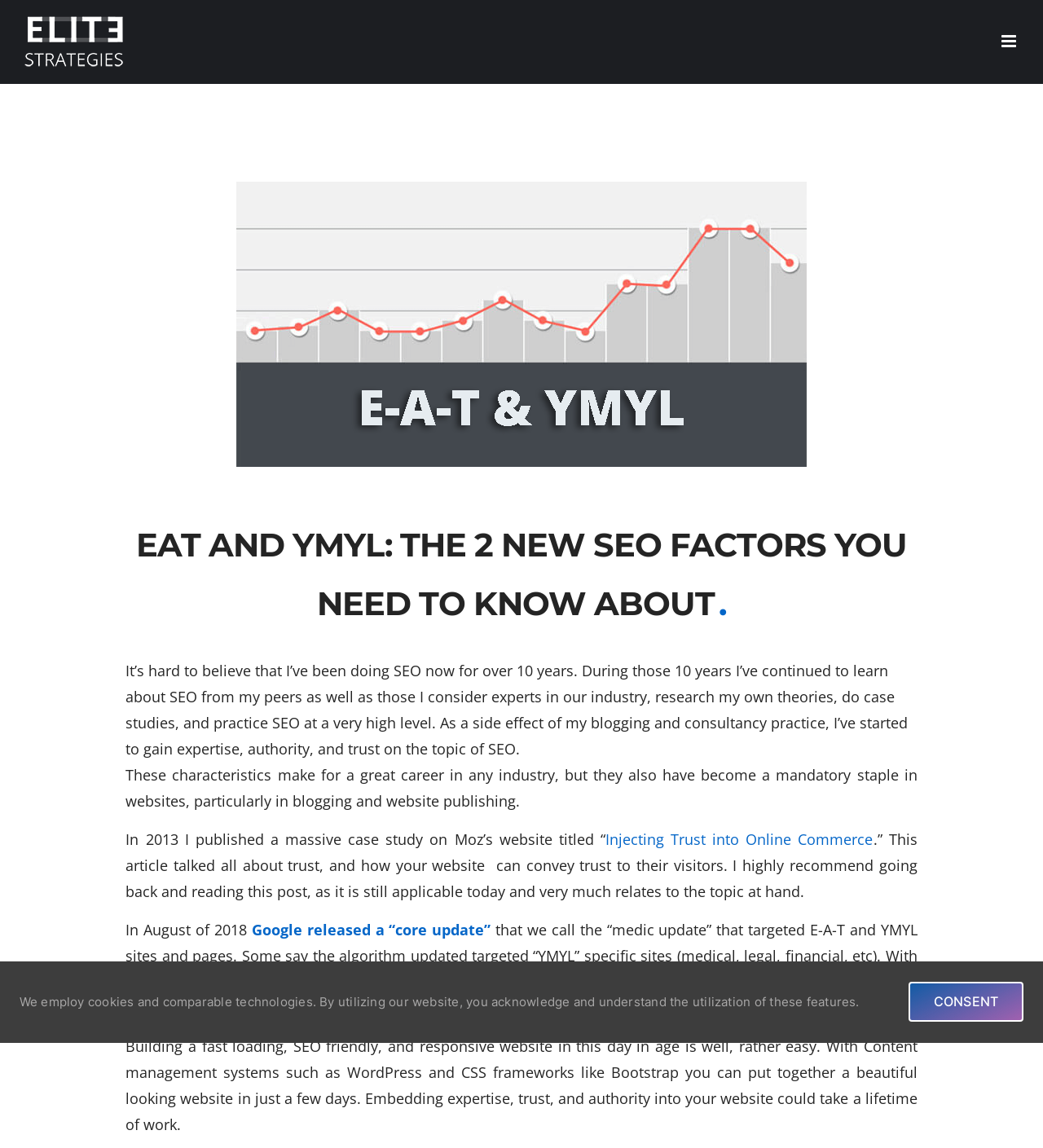Write an extensive caption that covers every aspect of the webpage.

The webpage is about the importance of E-A-T (Expertise, Authority, and Trust) and YMYL (Your Money or Your Life) in Search Engine Optimization (SEO). At the top left corner, there is a logo of Elite Strategies. On the top right corner, there is a toggle button for the mobile menu. 

Below the logo, there is a heading that reads "EAT AND YMYL: THE 2 NEW SEO FACTORS YOU NEED TO KNOW ABOUT." Following the heading, there is a paragraph of text that introduces the author's experience in SEO and their expertise in the field. 

The text continues to explain how the author's characteristics, such as expertise, authority, and trust, have become essential for websites, especially in blogging and publishing. The author mentions a case study they published on Moz's website in 2013, which discussed trust and how websites can convey it to visitors. 

Further down, the text explains that in August 2018, Google released a core update, known as the "medic update," which targeted E-A-T and YMYL sites and pages. The author emphasizes the importance of understanding E-A-T and YMYL to improve website quality and ranking. 

The webpage also has a section at the bottom that mentions the use of cookies and comparable technologies, with a link to "CONSENT" on the right side.